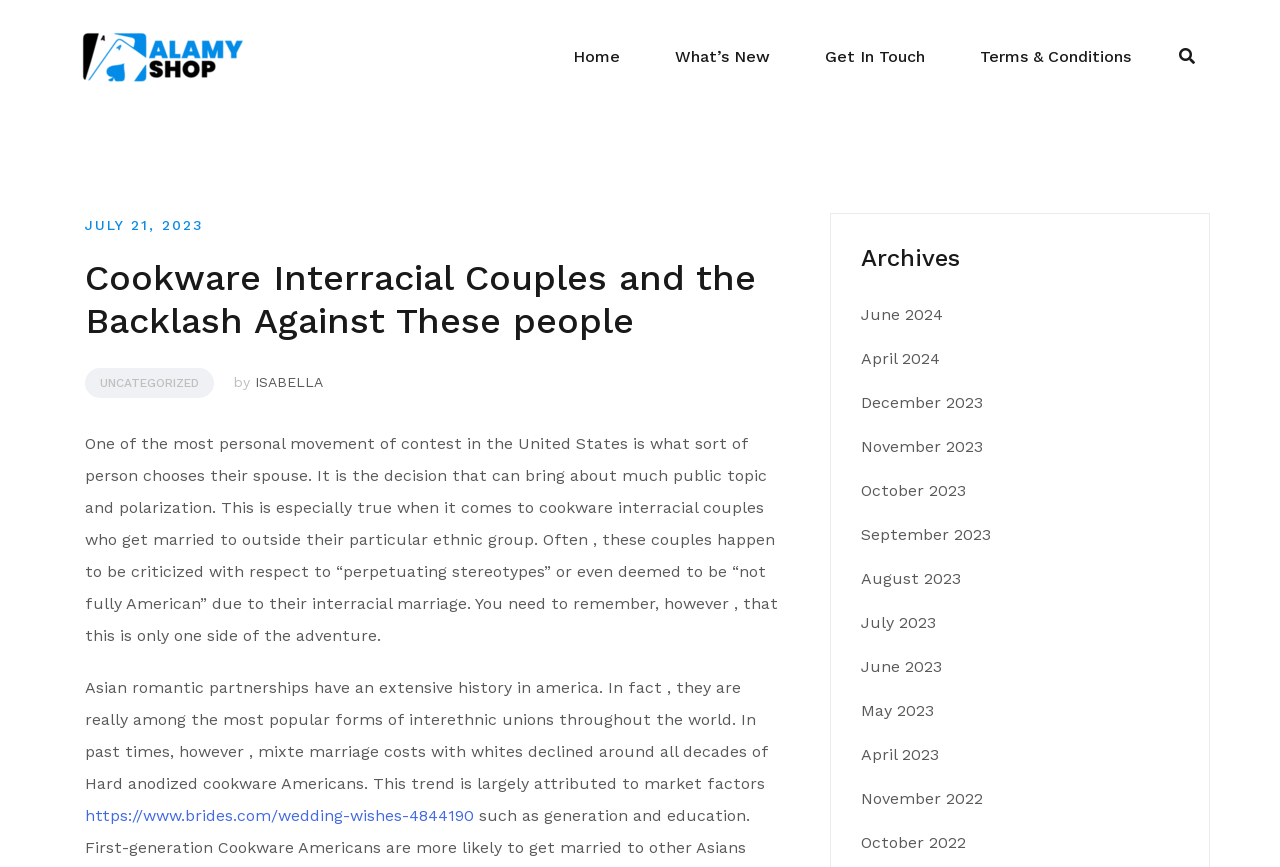Please identify the bounding box coordinates of the region to click in order to complete the task: "Follow the link to 'https://www.brides.com/wedding-wishes-4844190'". The coordinates must be four float numbers between 0 and 1, specified as [left, top, right, bottom].

[0.066, 0.93, 0.37, 0.952]